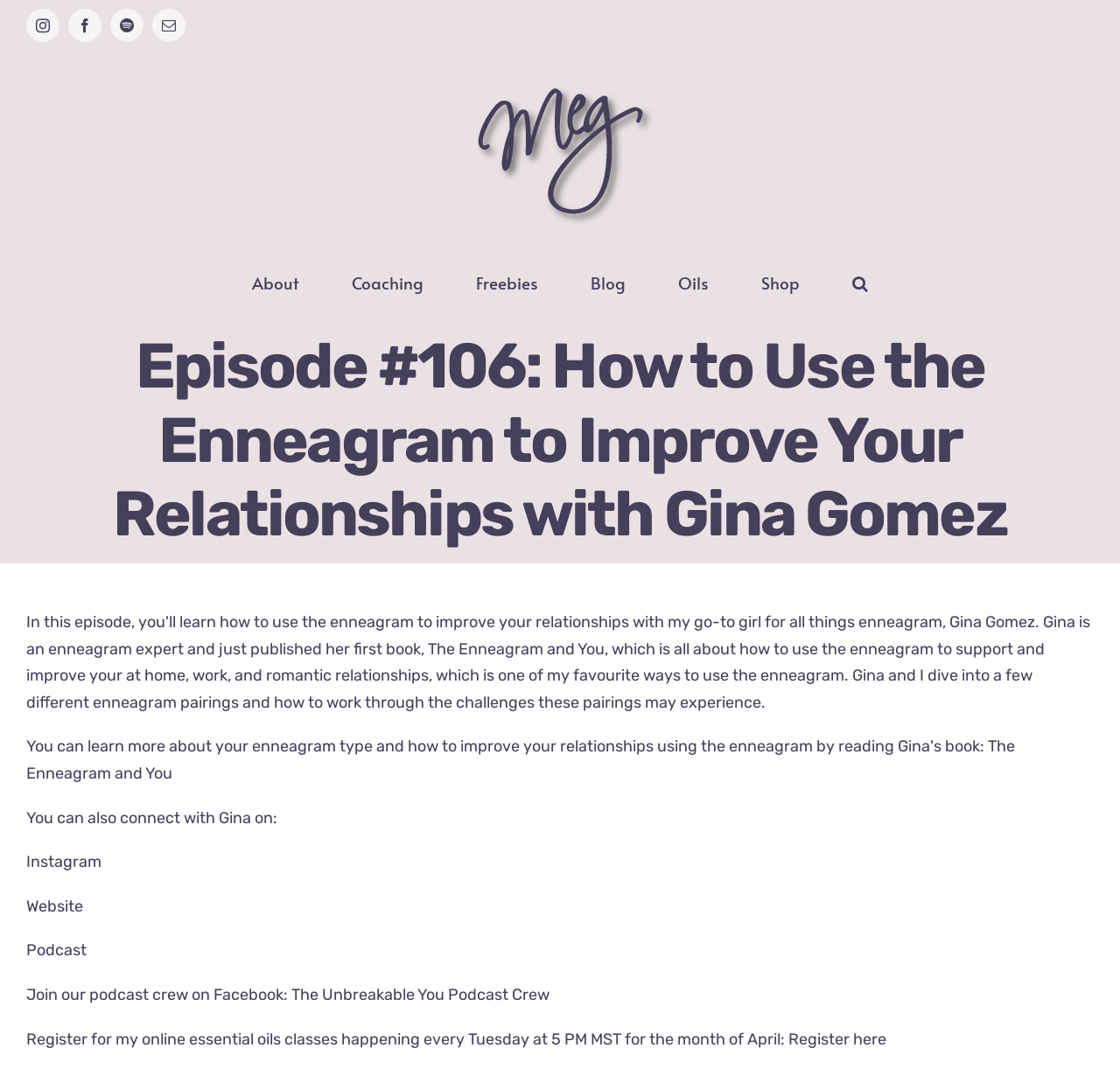What is the name of the podcast?
Look at the image and respond with a one-word or short-phrase answer.

The Unbreakable You Podcast